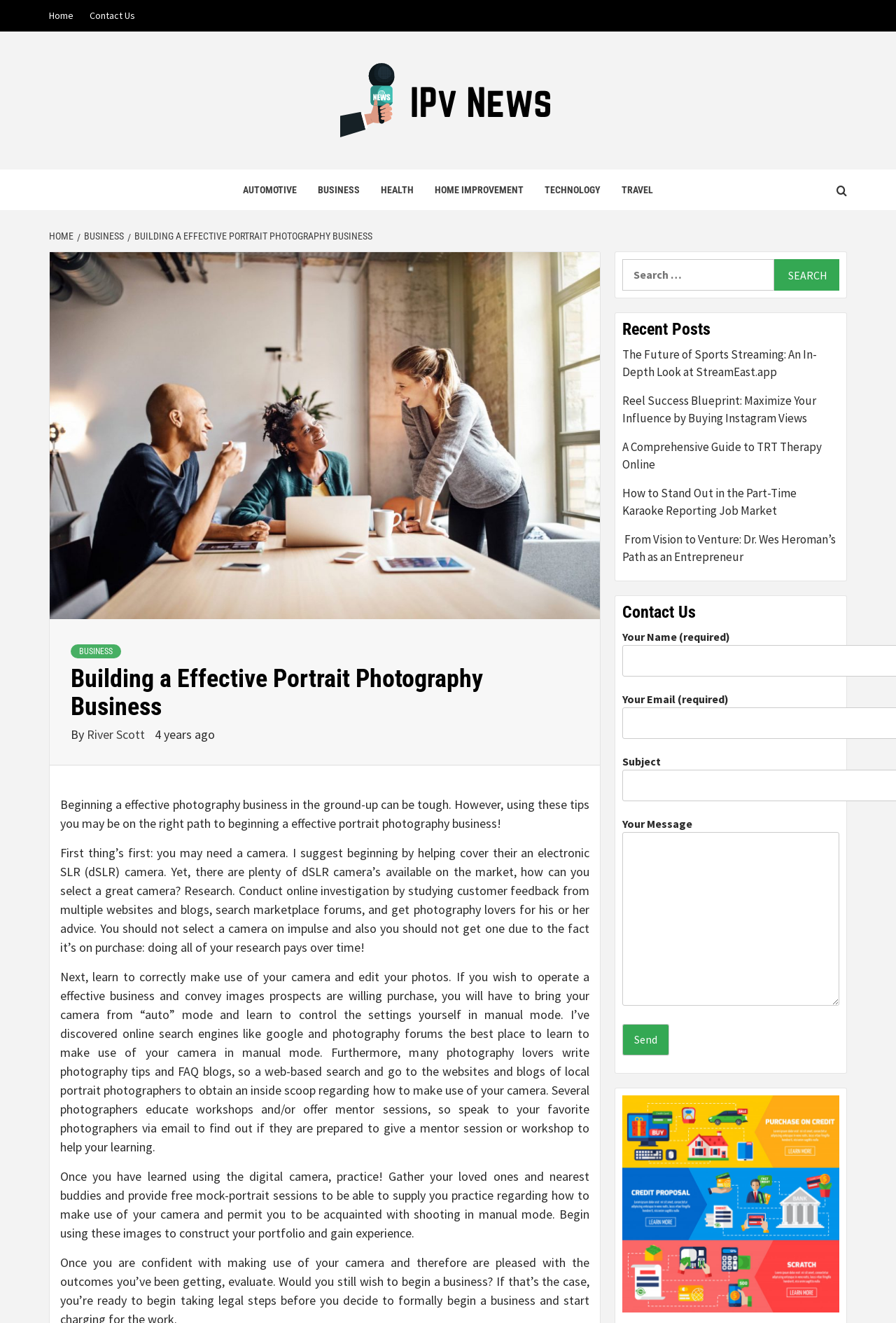Pinpoint the bounding box coordinates of the element that must be clicked to accomplish the following instruction: "Contact us through the contact form". The coordinates should be in the format of four float numbers between 0 and 1, i.e., [left, top, right, bottom].

[0.695, 0.475, 0.937, 0.798]